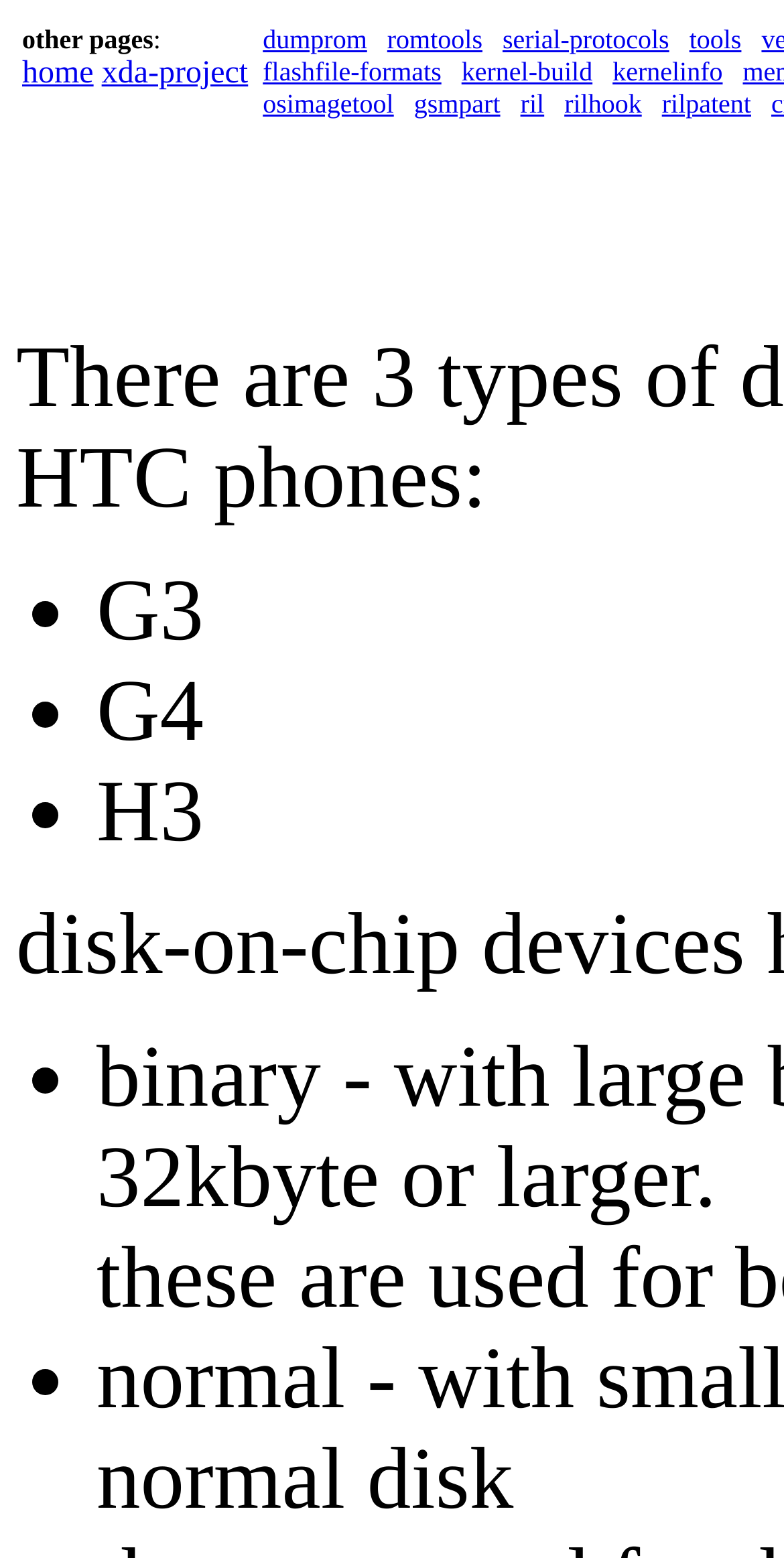Please identify the bounding box coordinates of the area I need to click to accomplish the following instruction: "go to home page".

[0.028, 0.036, 0.119, 0.058]